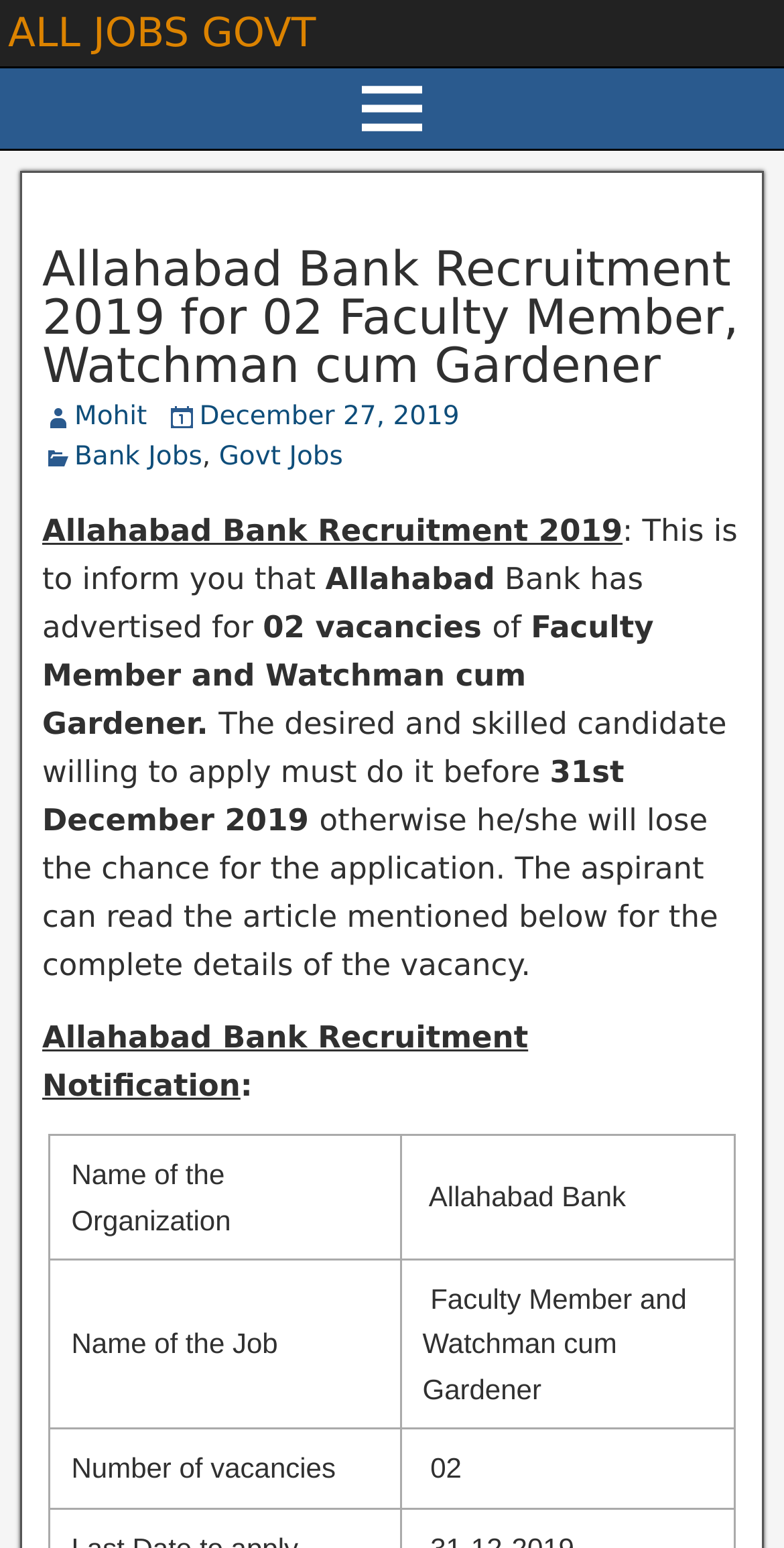Who is the author of the article?
Please provide a comprehensive answer based on the information in the image.

The answer can be found in the link section of the webpage, where it is mentioned as 'Mohit'.